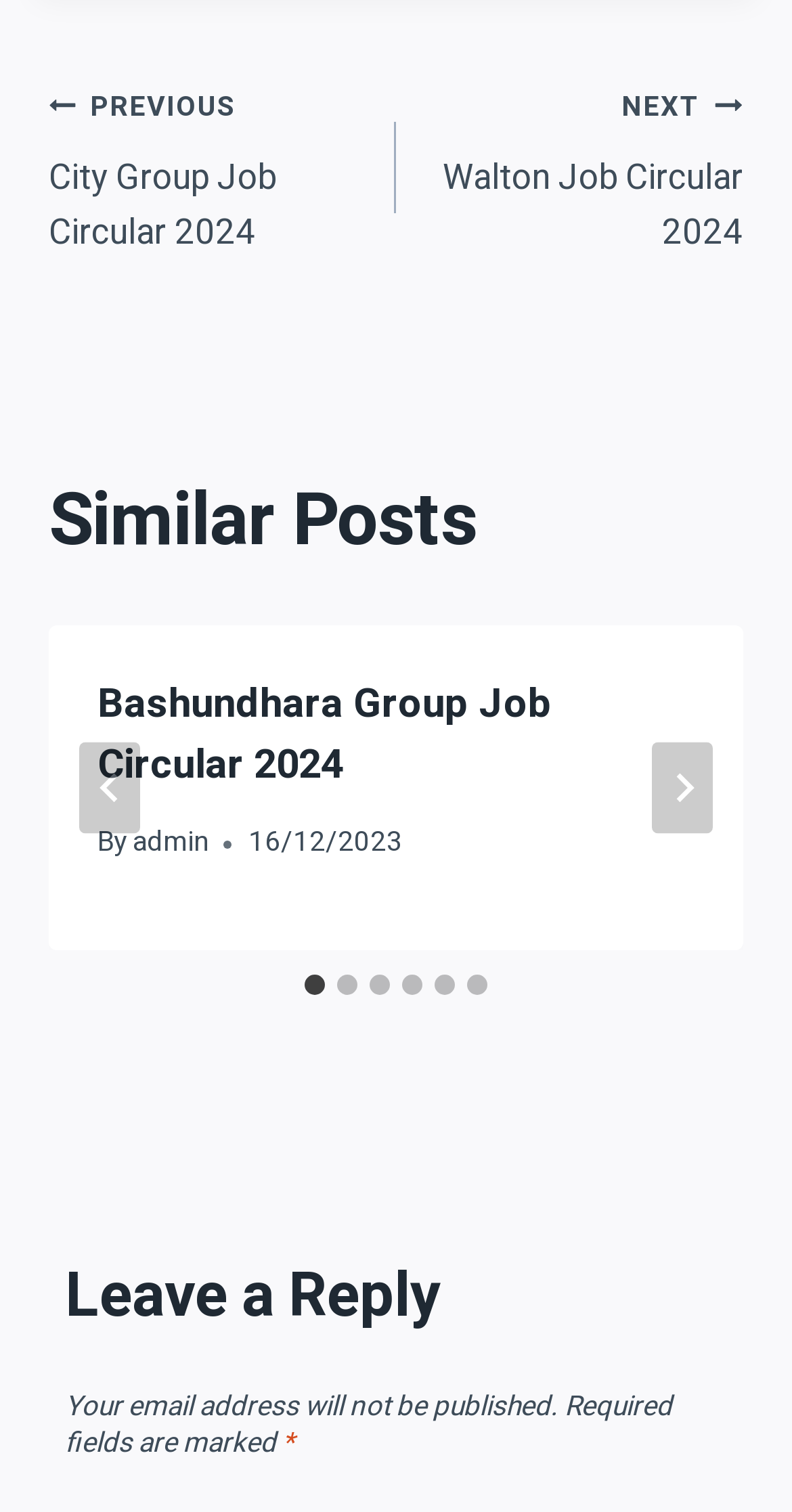Please provide a comprehensive response to the question based on the details in the image: What is the date of the post?

I found a time element with the text '16/12/2023' inside the HeaderAsNonLandmark element, which suggests that '16/12/2023' is the date of the post.